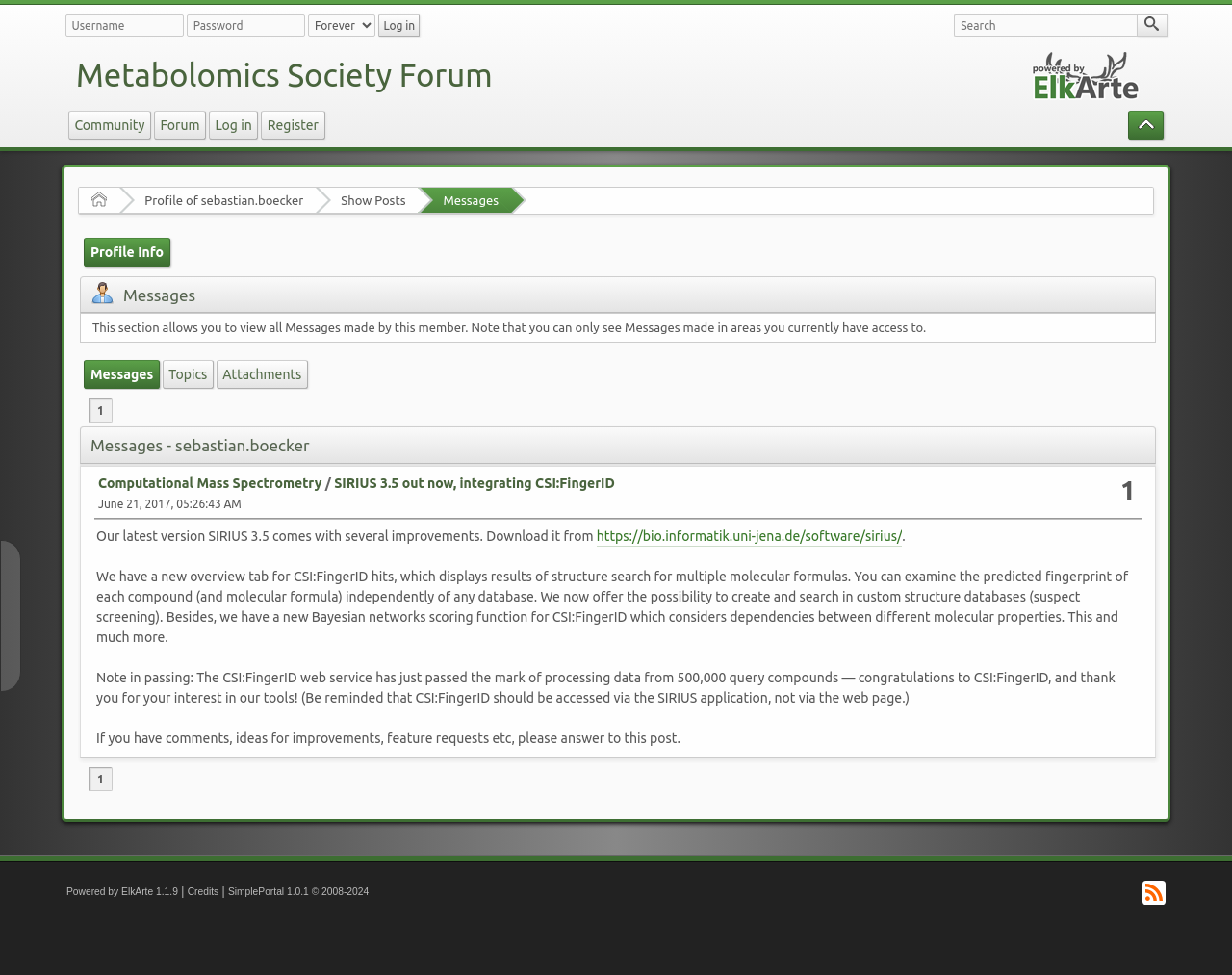Please identify the bounding box coordinates of the region to click in order to complete the given instruction: "Go to home page". The coordinates should be four float numbers between 0 and 1, i.e., [left, top, right, bottom].

[0.072, 0.192, 0.089, 0.218]